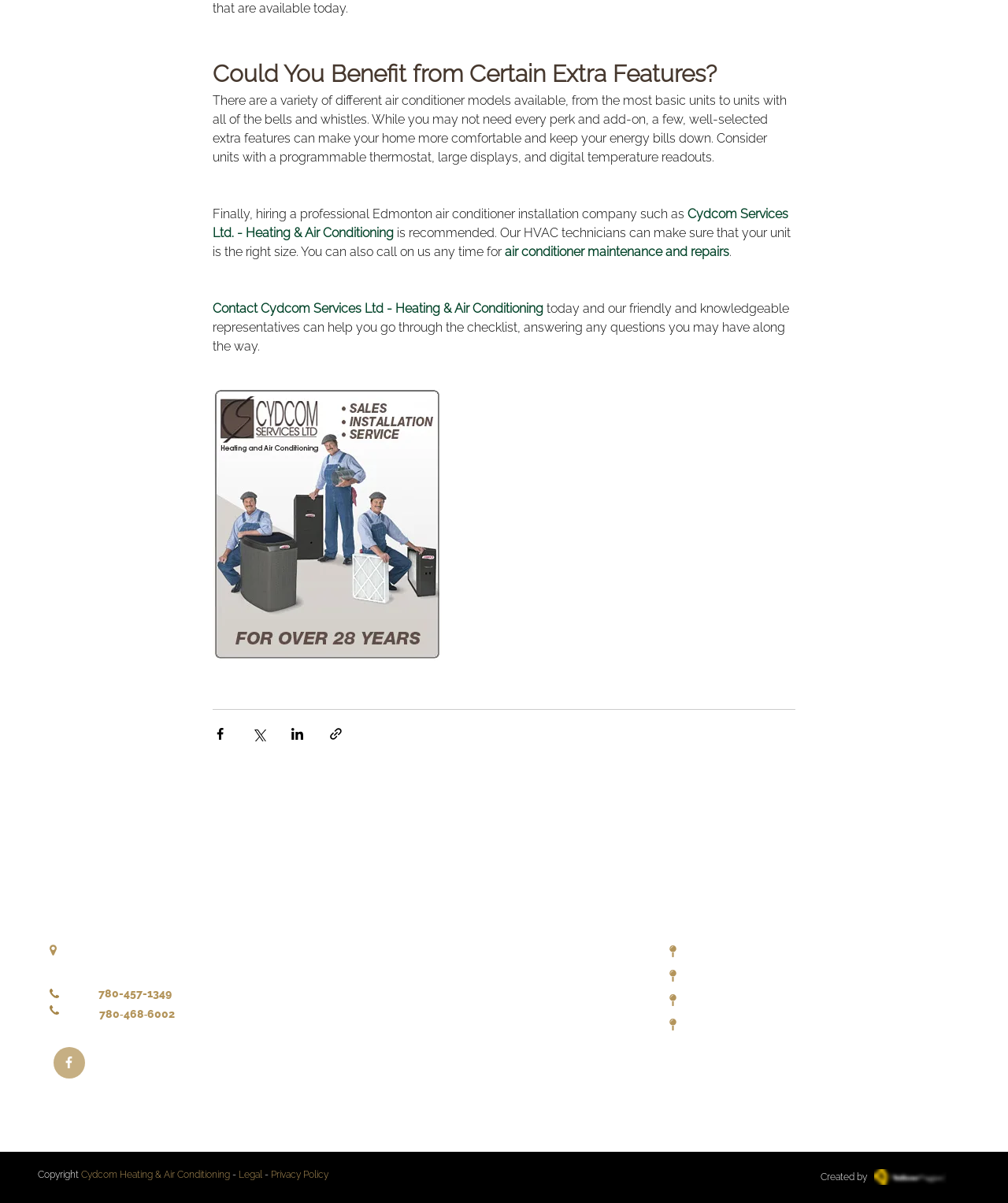Find and specify the bounding box coordinates that correspond to the clickable region for the instruction: "Click the 'Contact Cydcom Services Ltd - Heating & Air Conditioning' link".

[0.211, 0.25, 0.539, 0.263]